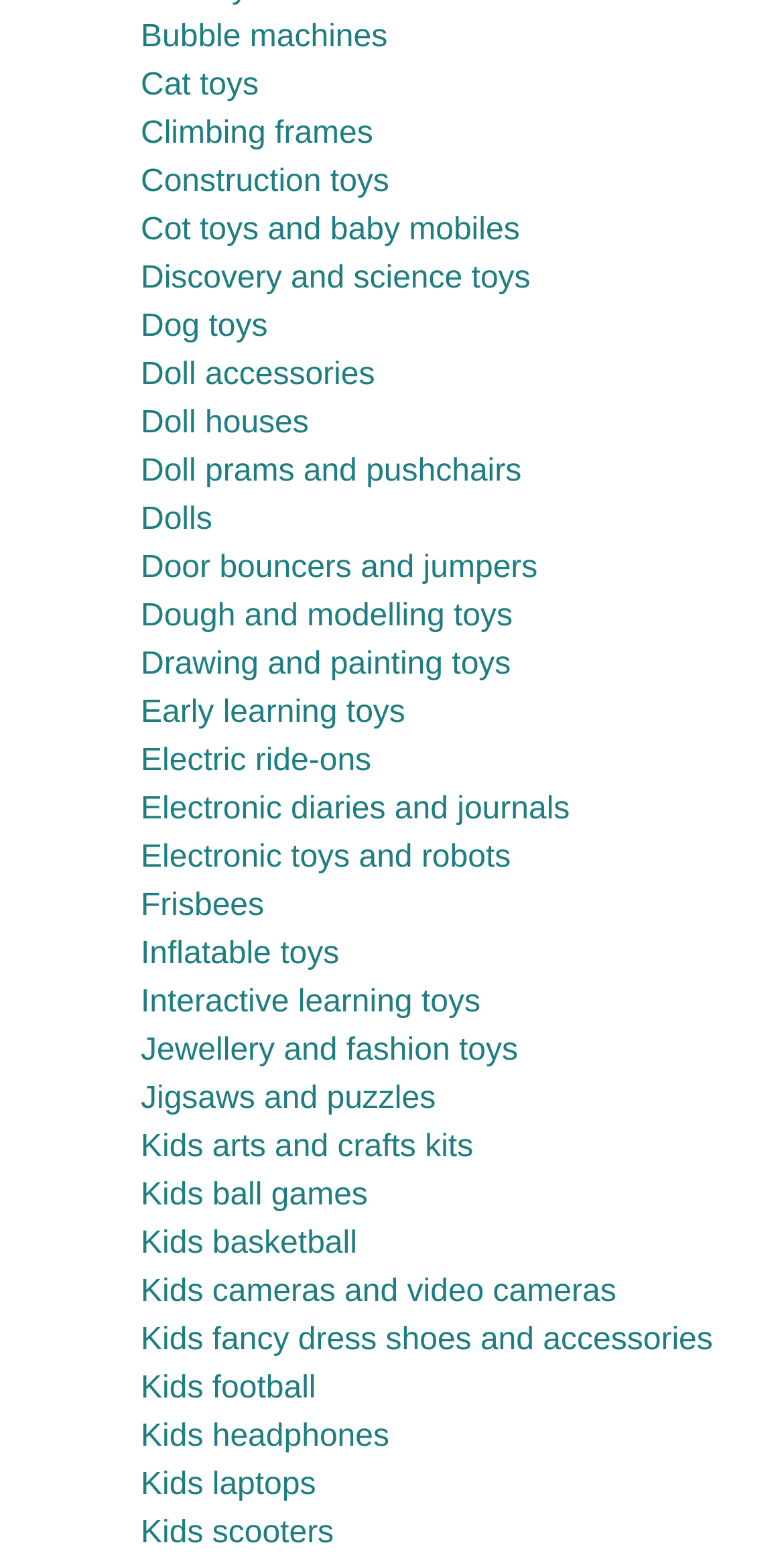Using the webpage screenshot and the element description Early learning toys, determine the bounding box coordinates. Specify the coordinates in the format (top-left x, top-left y, bottom-right x, bottom-right y) with values ranging from 0 to 1.

[0.179, 0.447, 0.517, 0.469]